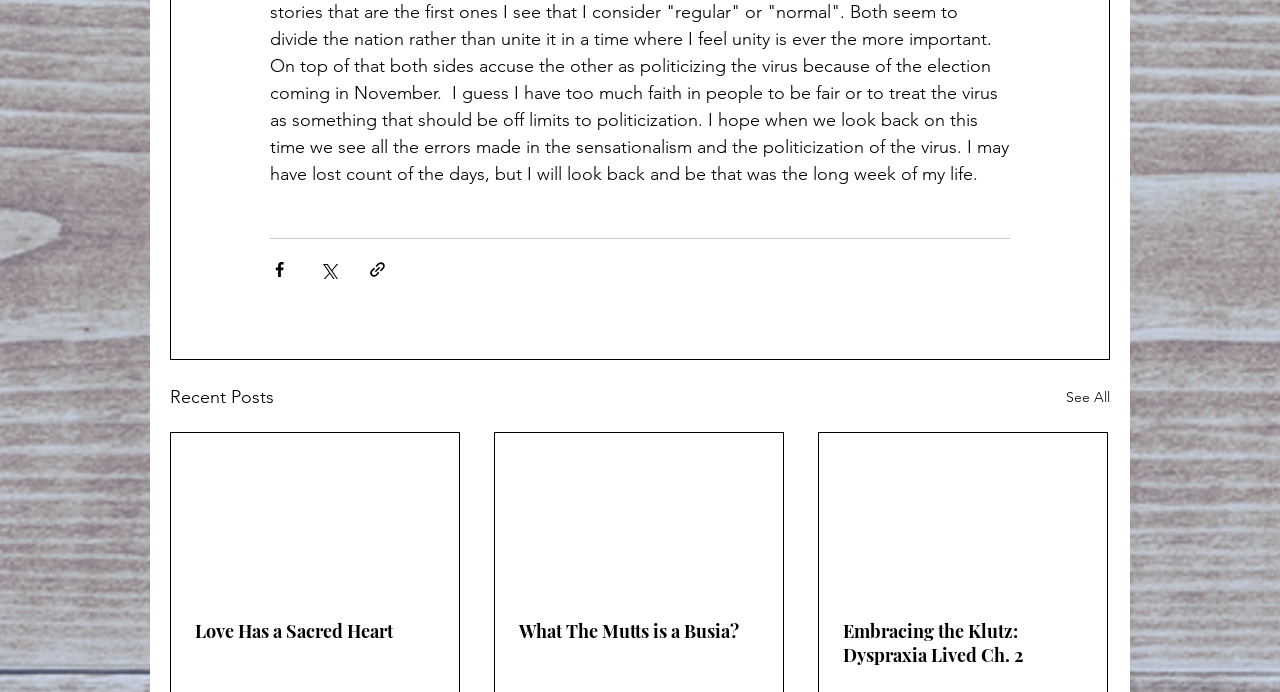Identify the bounding box coordinates of the section that should be clicked to achieve the task described: "Share via Facebook".

[0.211, 0.375, 0.226, 0.402]